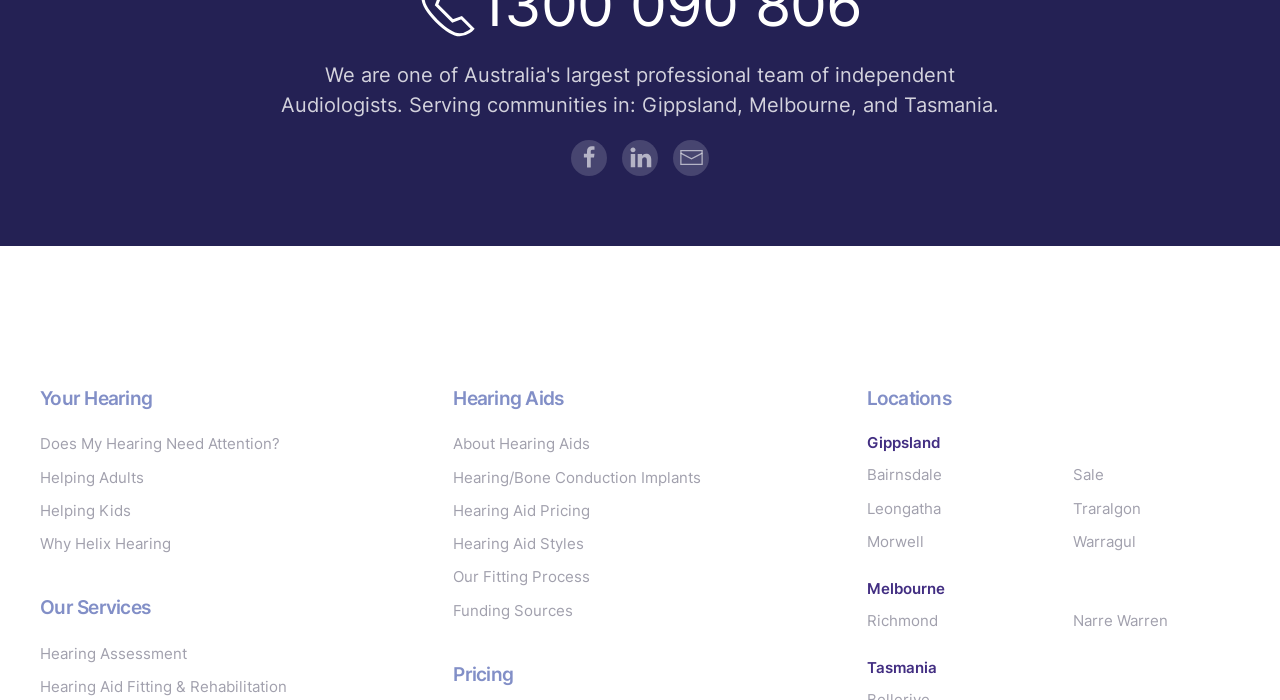Bounding box coordinates are to be given in the format (top-left x, top-left y, bottom-right x, bottom-right y). All values must be floating point numbers between 0 and 1. Provide the bounding box coordinate for the UI element described as: Does My Hearing Need Attention?

[0.031, 0.618, 0.323, 0.651]